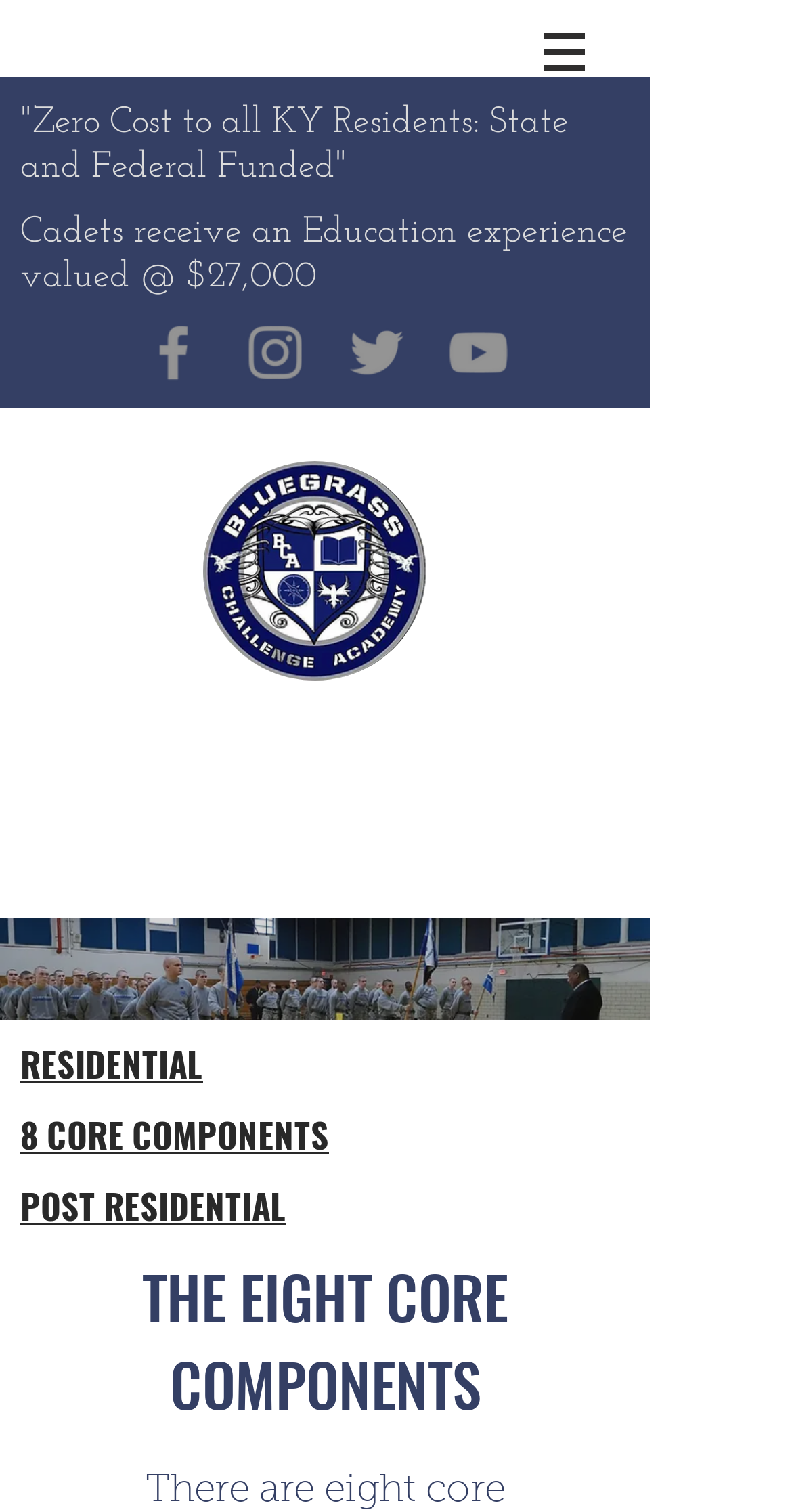What is the title of the last heading element?
Can you give a detailed and elaborate answer to the question?

The answer can be found in the last heading element 'THE EIGHT CORE COMPONENTS' which is located at the bottom of the webpage.